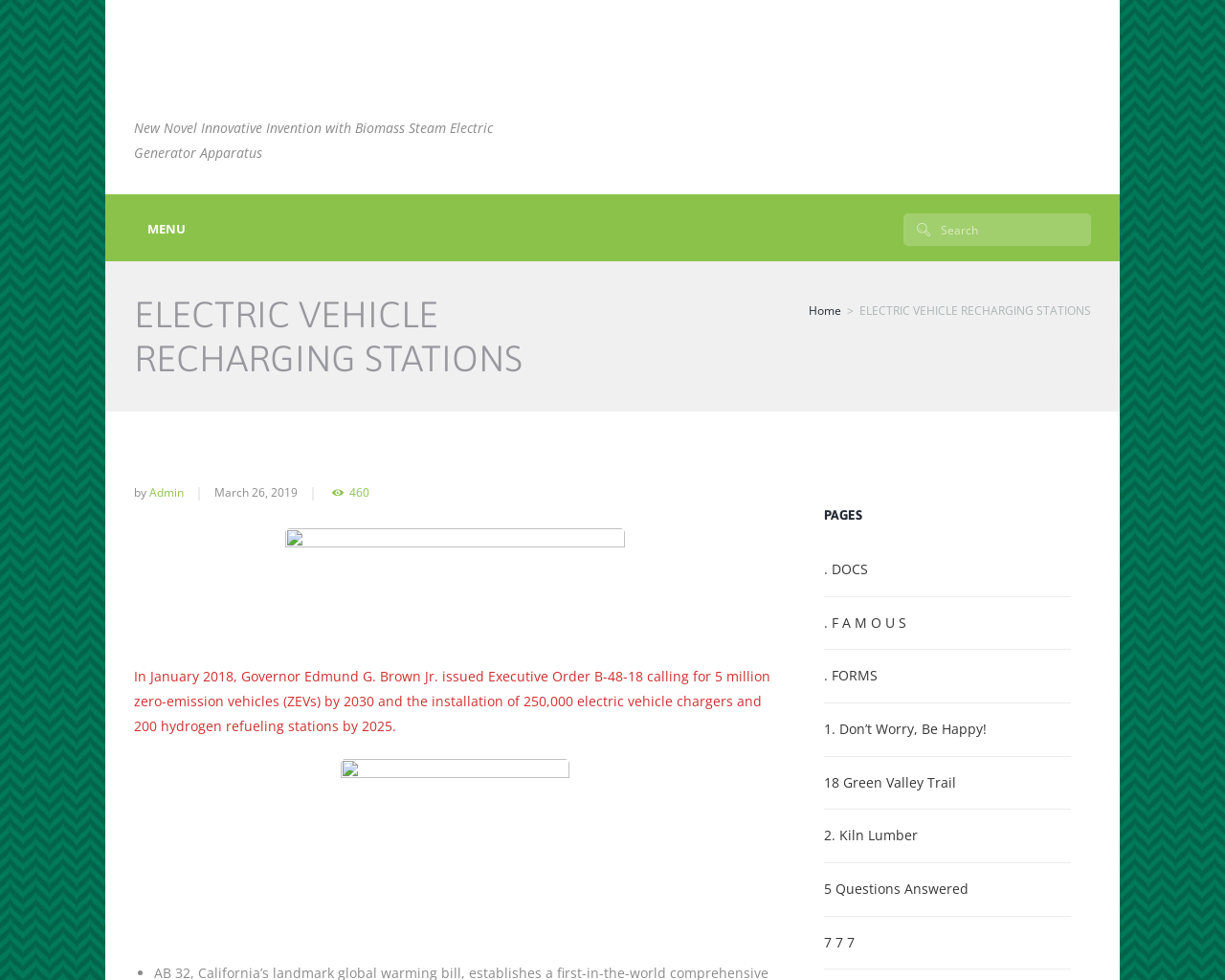Identify the bounding box of the UI component described as: "18 Green Valley Trail".

[0.673, 0.789, 0.78, 0.807]